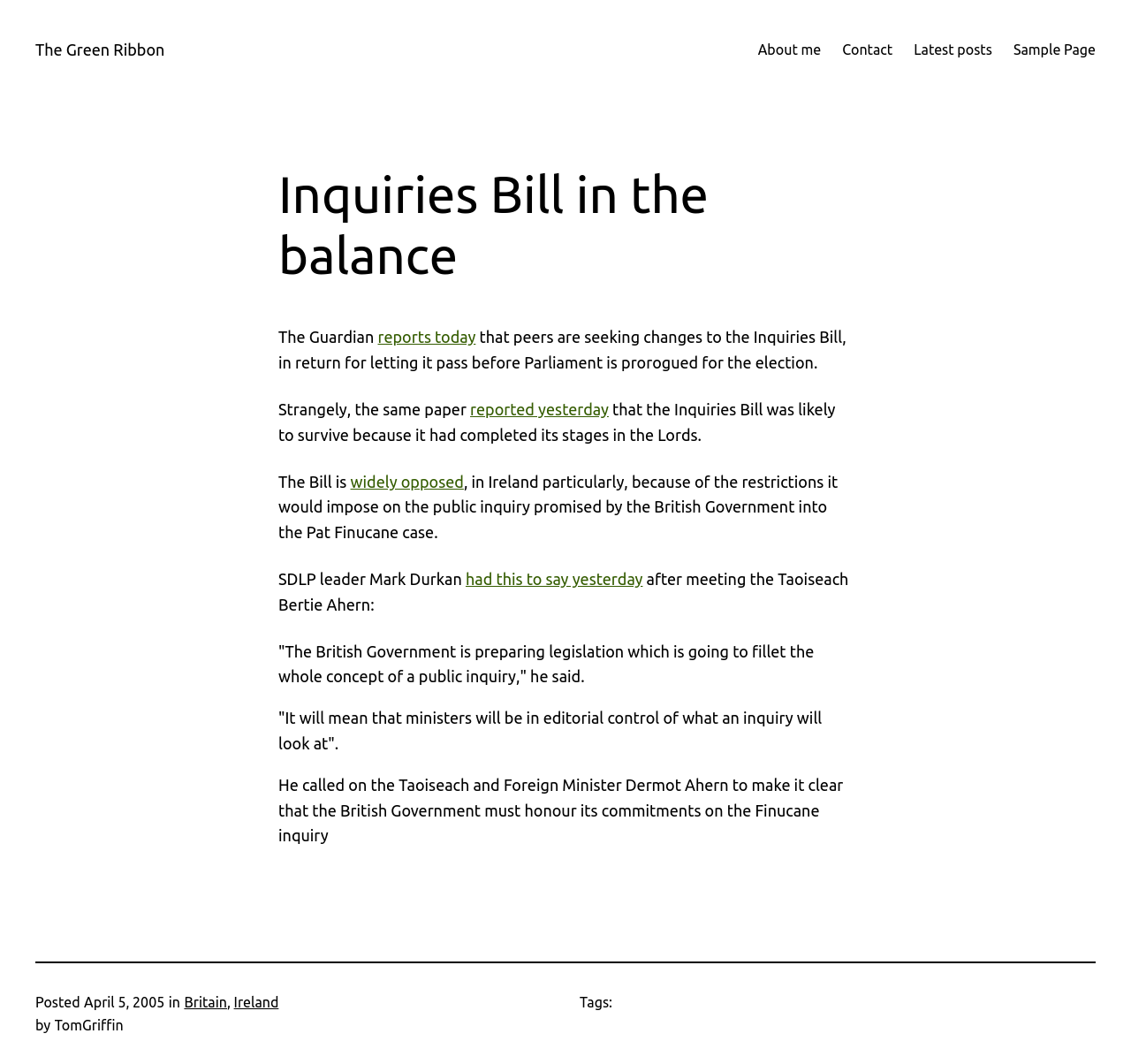Utilize the details in the image to give a detailed response to the question: What is the name of the author of the post?

The name of the author can be found at the bottom of the webpage, where it is written 'by TomGriffin'.